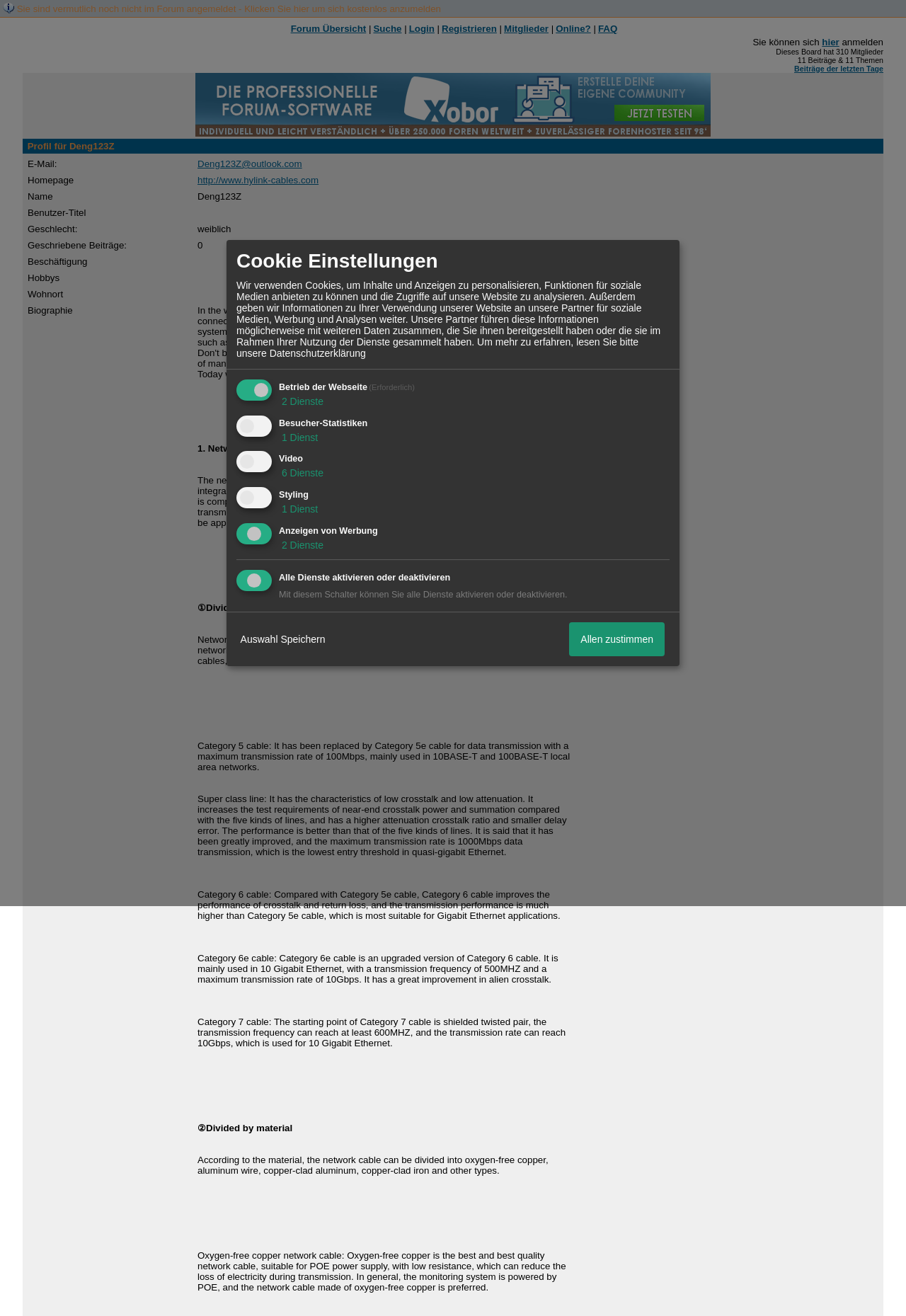What is the name of the user profile?
Examine the image and provide an in-depth answer to the question.

I found the user profile information on the webpage, and the name of the user is 'Deng123Z' which is mentioned in the profile section.